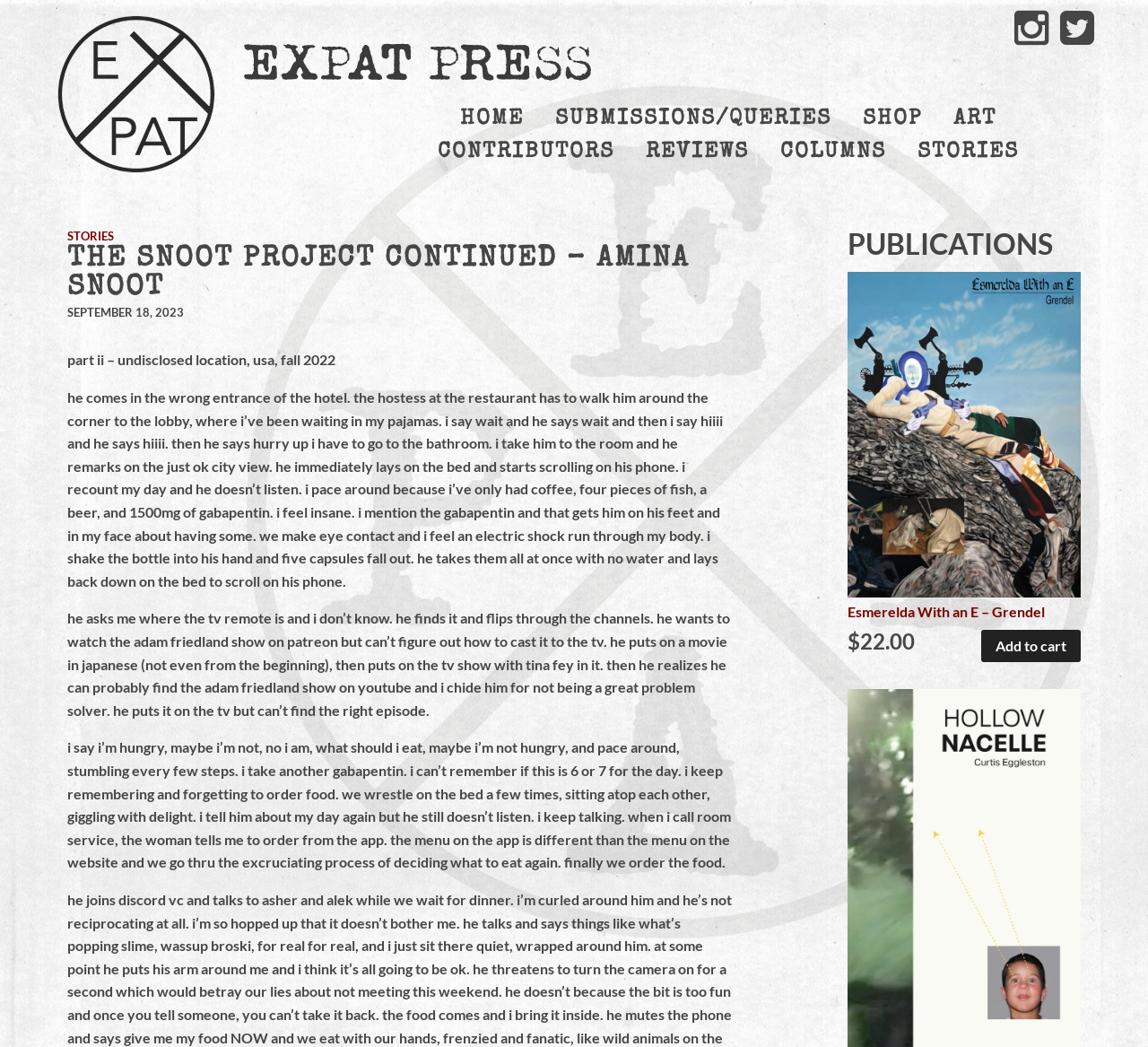What is the date mentioned in the story?
Using the information from the image, answer the question thoroughly.

I inferred this answer by looking at the StaticText element 'SEPTEMBER 18, 2023' which suggests that the date mentioned in the story is SEPTEMBER 18, 2023.